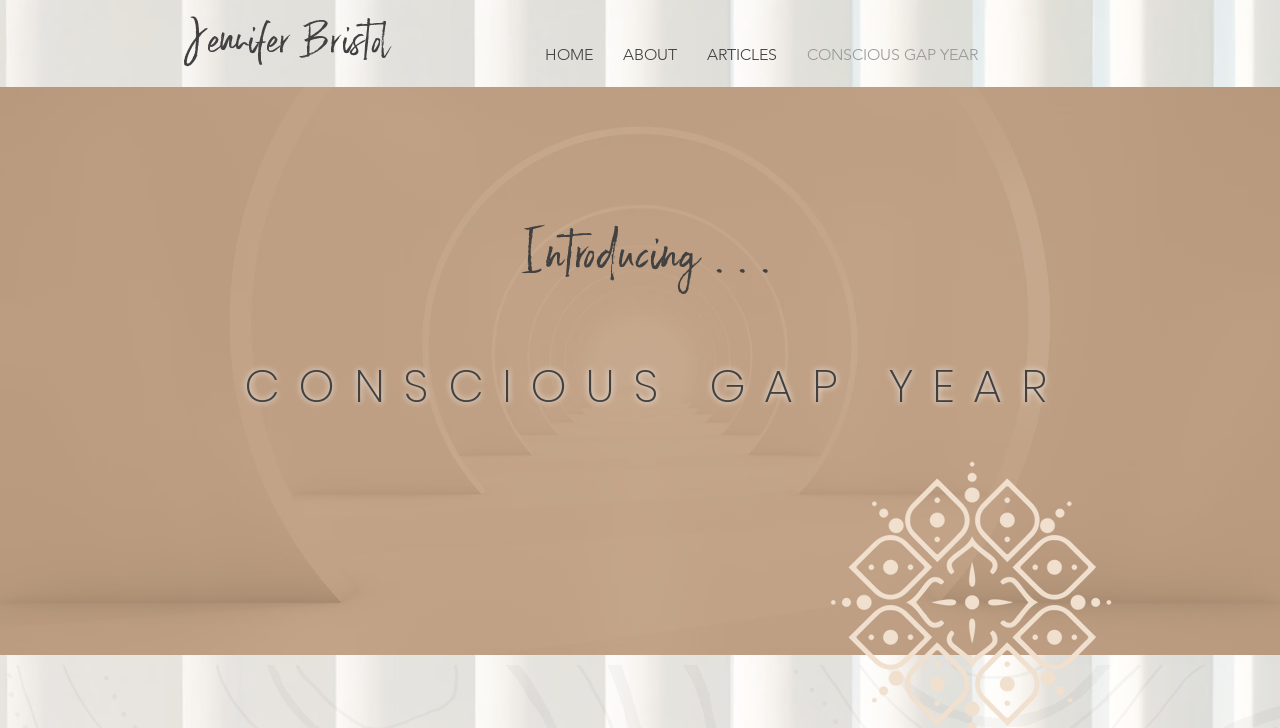What are the main sections of this website?
Please respond to the question with a detailed and well-explained answer.

The navigation section of the webpage contains links to different sections of the website, which are HOME, ABOUT, ARTICLES, and CONSCIOUS GAP YEAR. These links suggest that these are the main sections of the website.